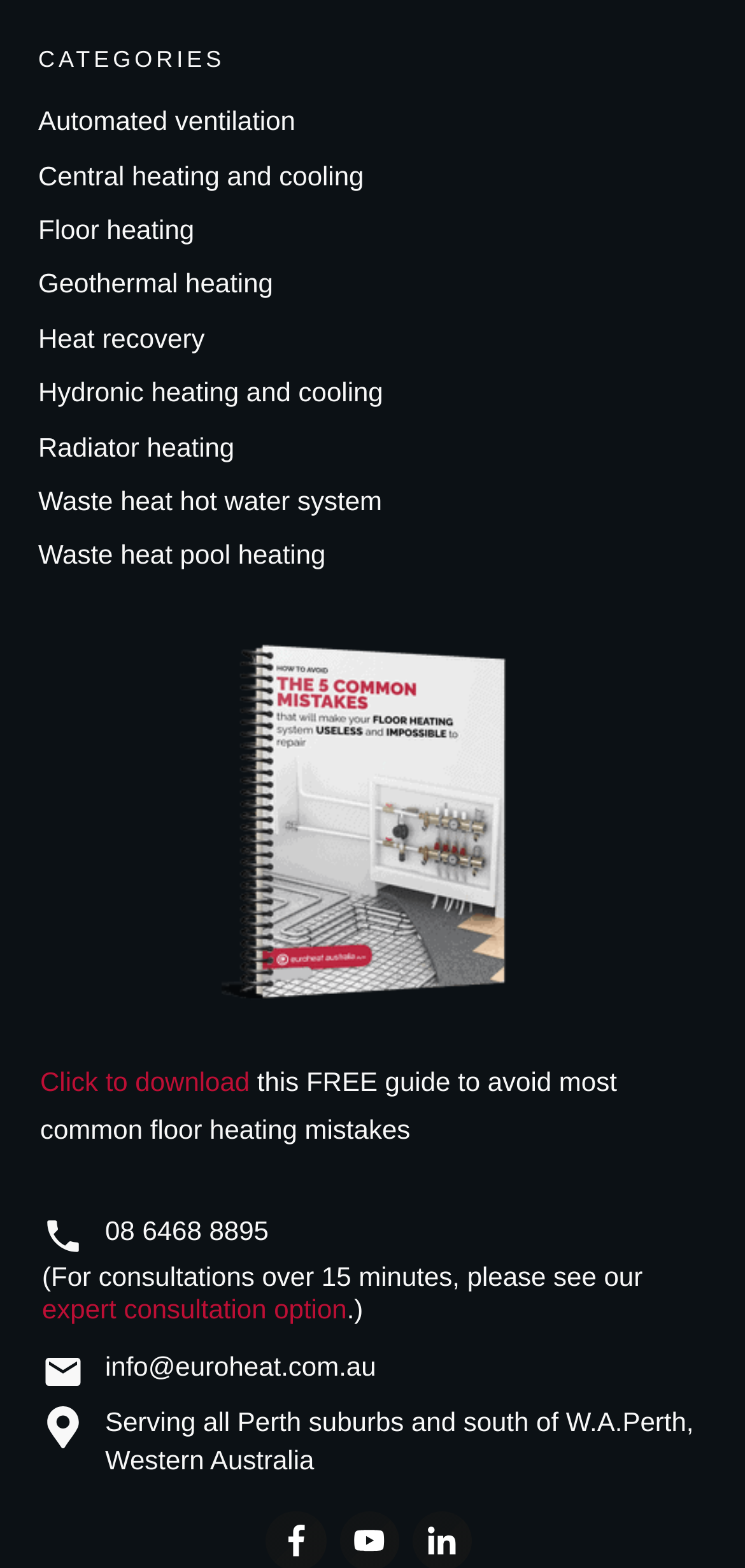Answer this question using a single word or a brief phrase:
What is the contact phone number of the company?

08 6468 8895